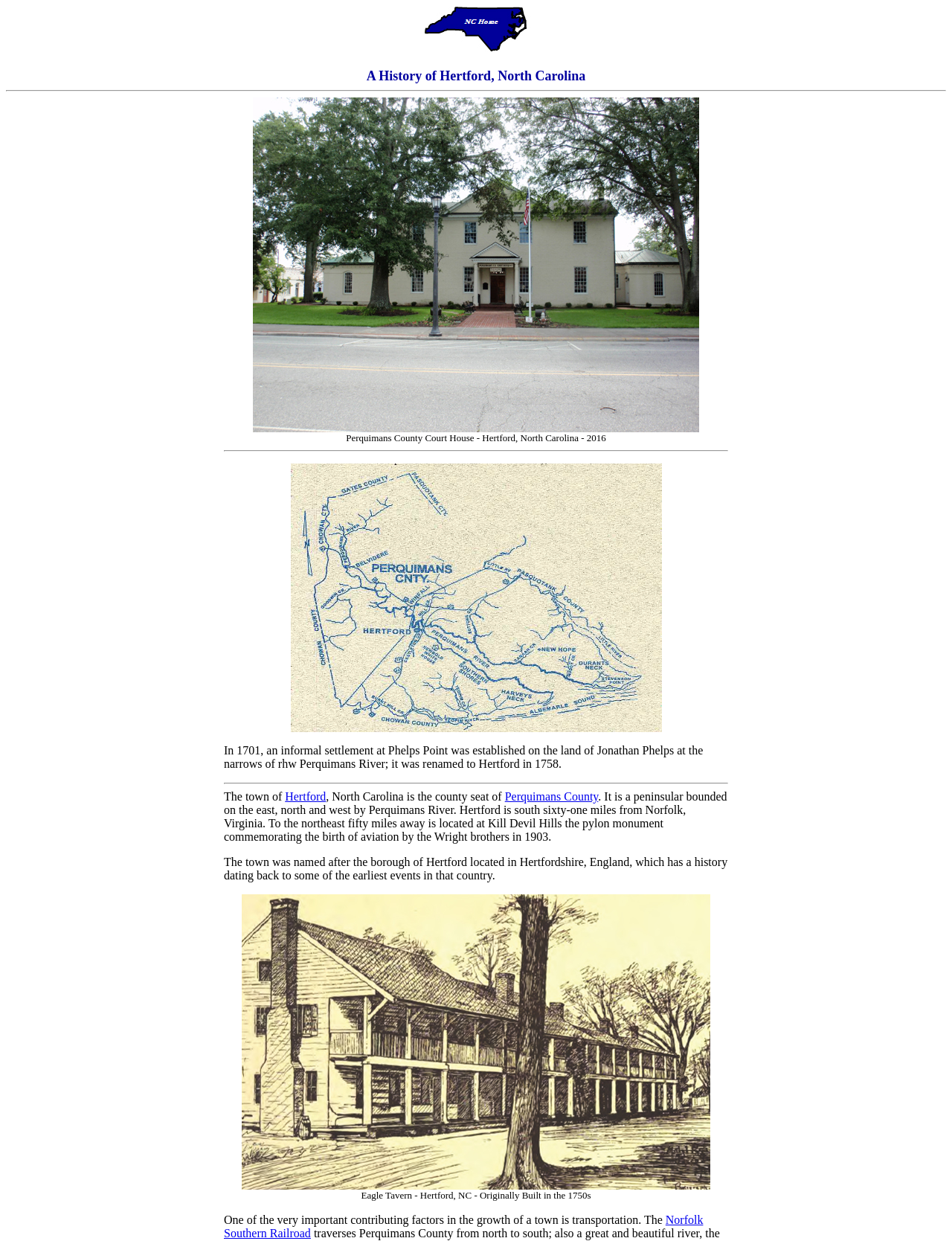Elaborate on the different components and information displayed on the webpage.

The webpage is about Hertford, North Carolina. At the top, there is a table with several rows and columns, containing some empty cells and a link with an image. Below the table, there is a horizontal separator line. 

Following the separator line, there is a large image, and then another horizontal separator line. Below this separator line, there is a paragraph of text describing the history of Hertford, including its establishment in 1701 and its renaming in 1758. 

Next, there is another paragraph of text describing the town's location and its relation to Perquimans County and Norfolk, Virginia. This paragraph also mentions the Wright brothers' achievement in aviation. 

Below this paragraph, there is another paragraph of text describing the origin of the town's name, which is named after a borough in Hertfordshire, England. 

To the right of this paragraph, there is an image. Below this image, there is a captioned image of Eagle Tavern, which was originally built in the 1750s. 

Finally, at the bottom of the page, there is a paragraph of text discussing the importance of transportation in the growth of a town, specifically mentioning the Norfolk Southern Railroad.